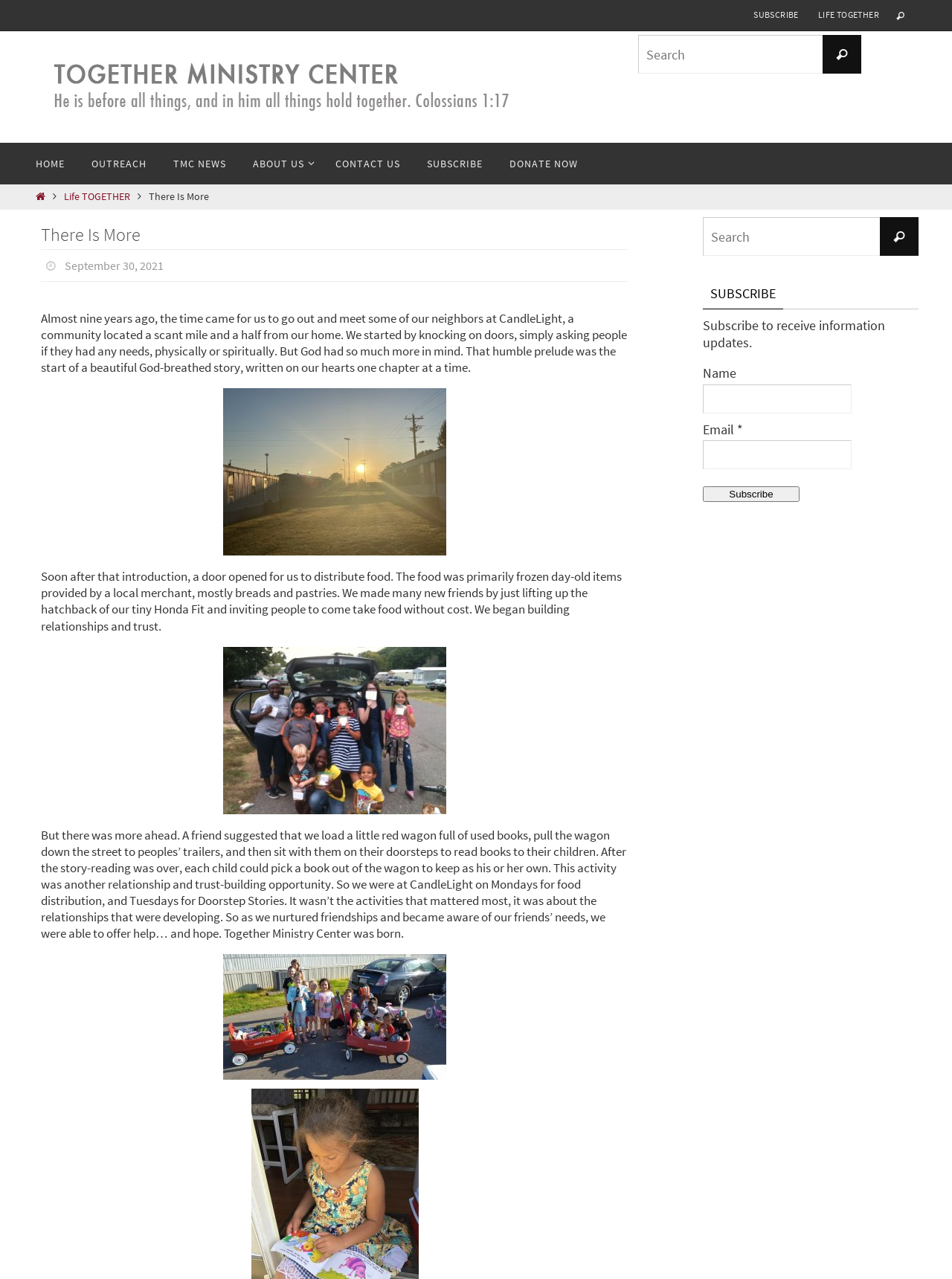What is the name of the ministry center?
Using the screenshot, give a one-word or short phrase answer.

TOGETHER MINISTRY CENTER